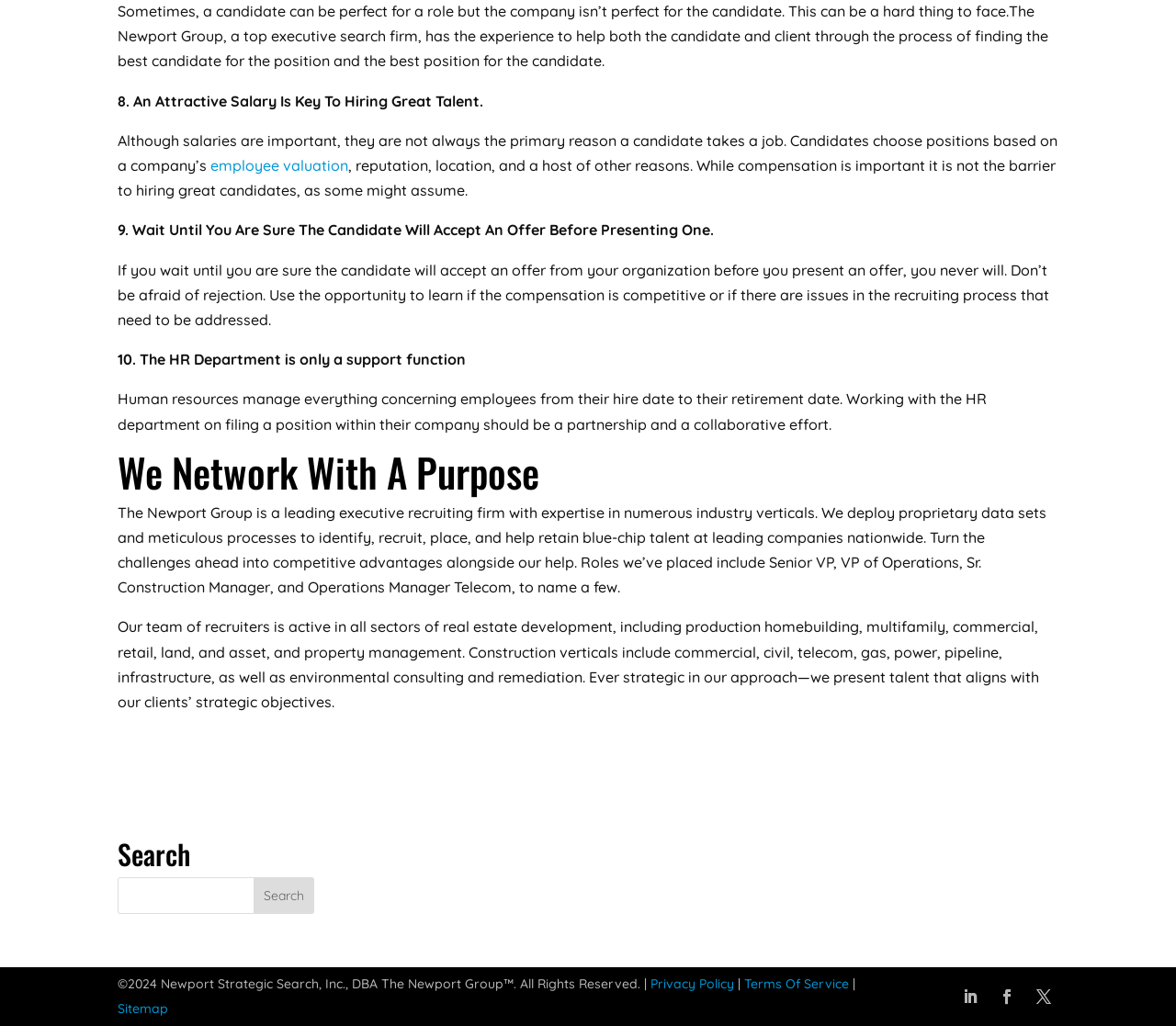What is the industry vertical mentioned in the webpage?
Give a detailed and exhaustive answer to the question.

The webpage mentions that the team of recruiters is active in all sectors of real estate development, including production homebuilding, multifamily, commercial, retail, land, and asset, and property management. This indicates that real estate development is one of the industry verticals mentioned in the webpage.